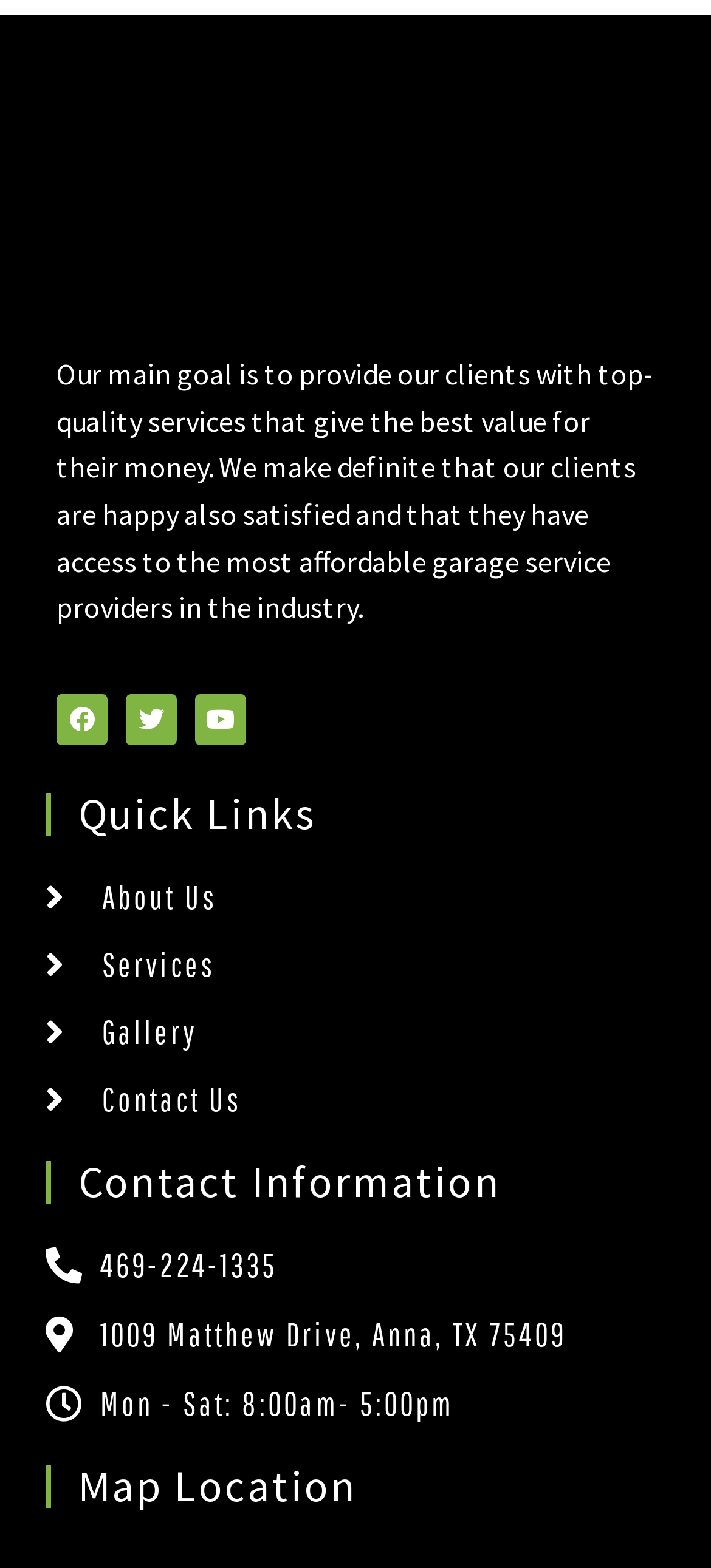What are the quick links provided on the webpage?
Using the visual information, reply with a single word or short phrase.

About Us, Services, Gallery, Contact Us